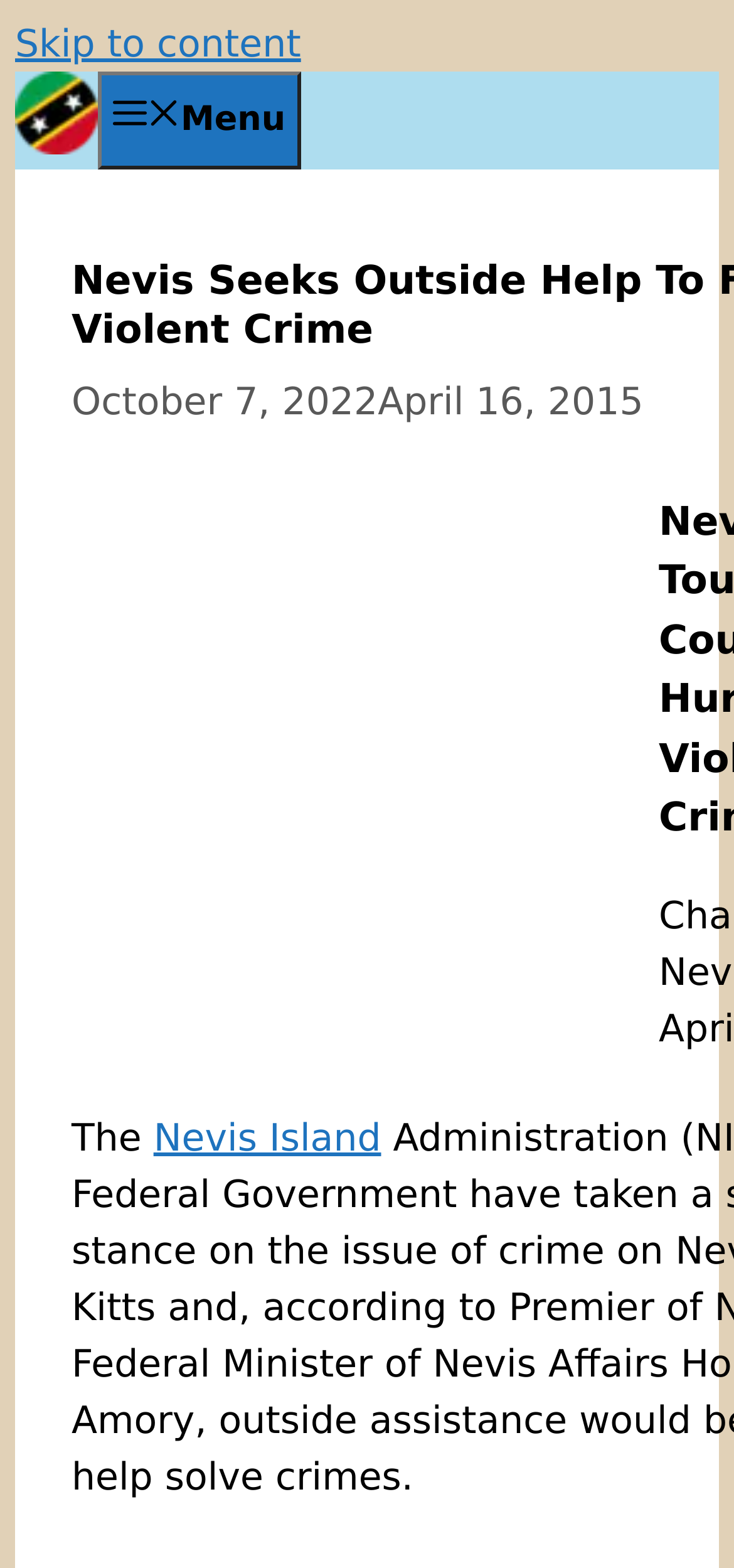Based on the provided description, "Nevis Island", find the bounding box of the corresponding UI element in the screenshot.

[0.209, 0.711, 0.519, 0.74]